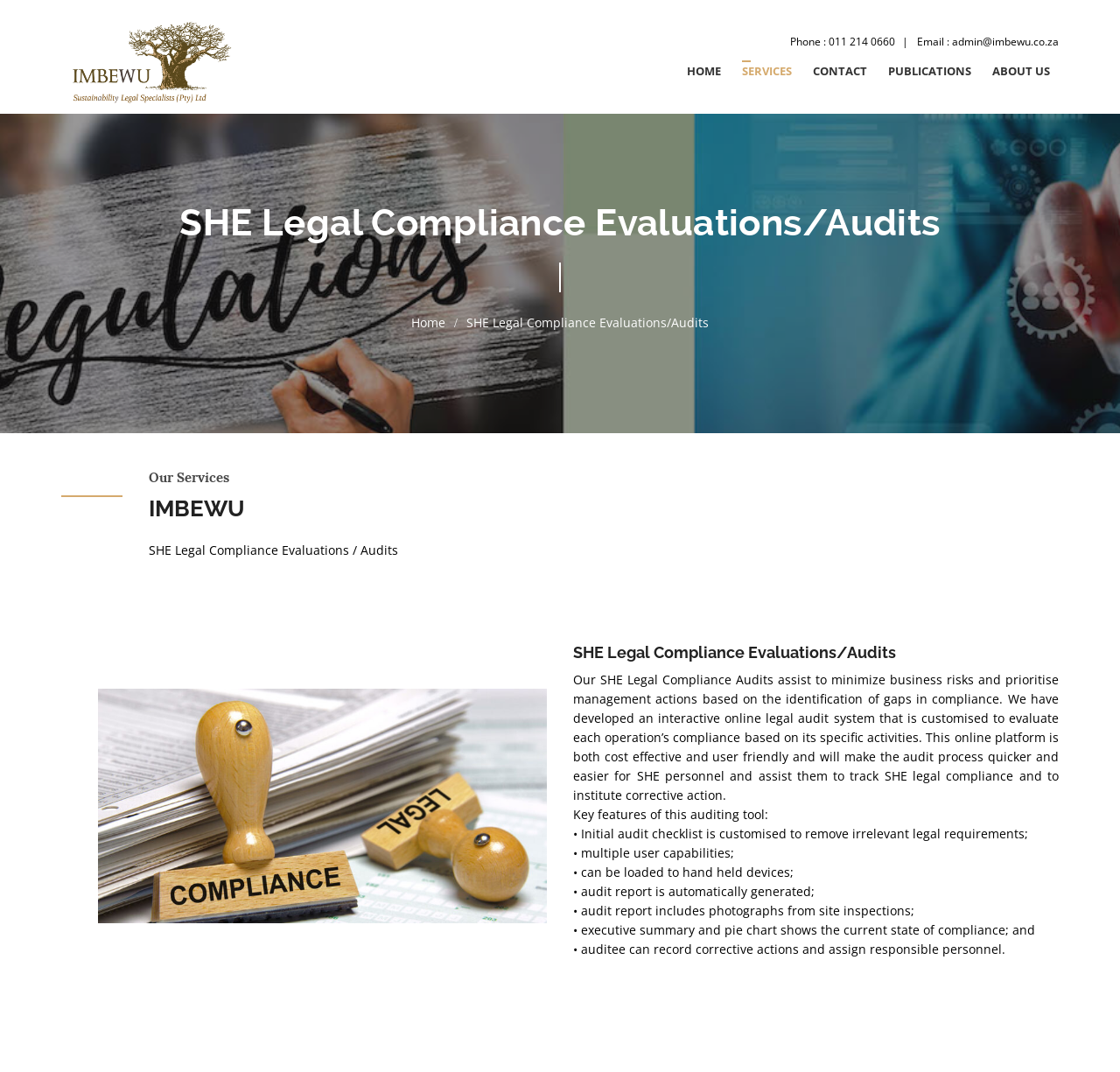Please specify the bounding box coordinates of the region to click in order to perform the following instruction: "Explore the SERVICES page".

[0.662, 0.059, 0.707, 0.073]